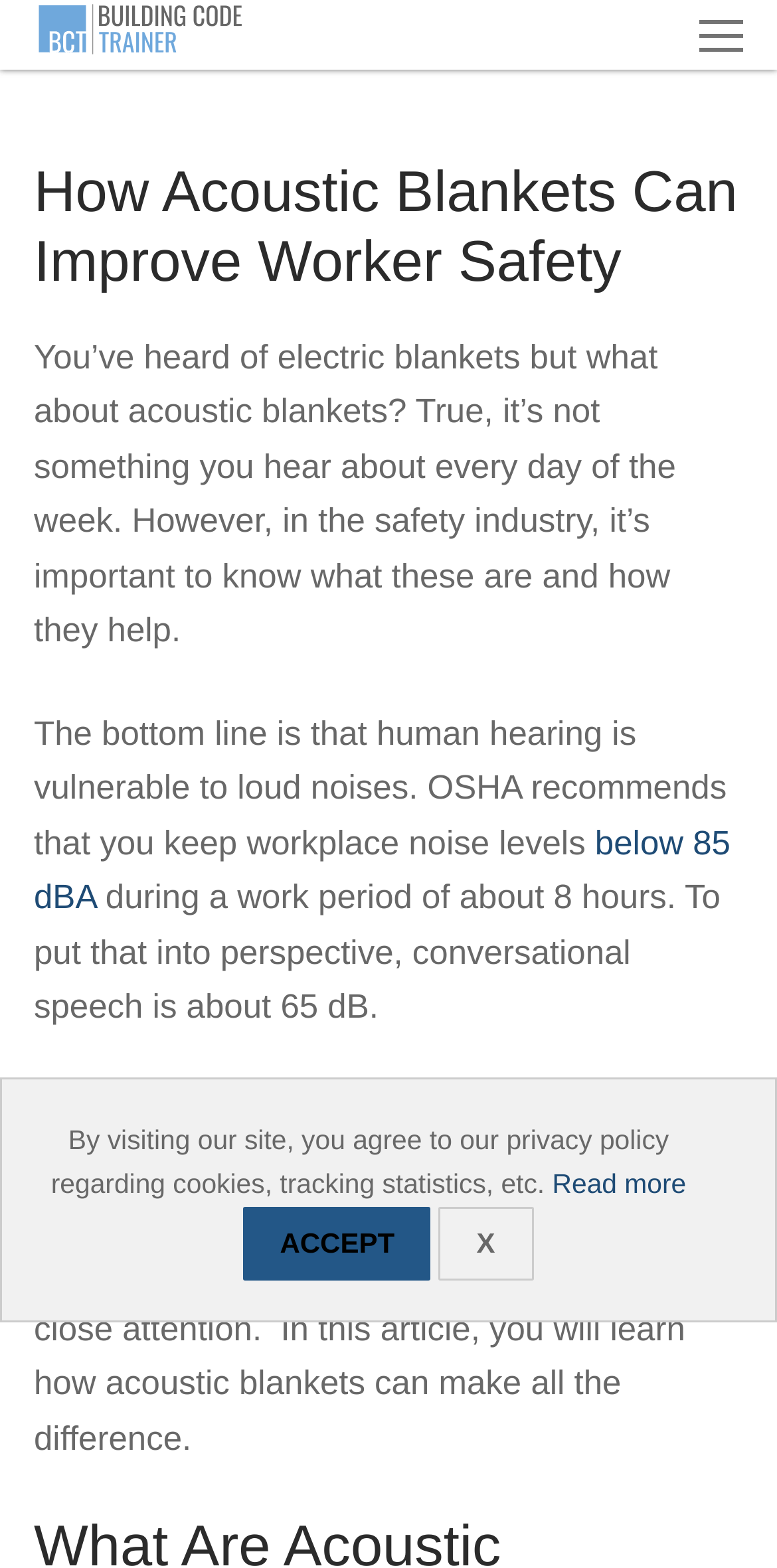Using the element description provided, determine the bounding box coordinates in the format (top-left x, top-left y, bottom-right x, bottom-right y). Ensure that all values are floating point numbers between 0 and 1. Element description: Read more

[0.711, 0.746, 0.883, 0.765]